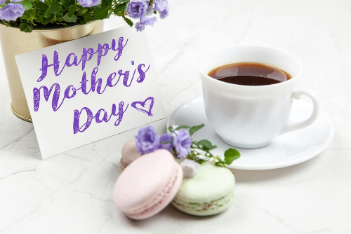Give an elaborate caption for the image.

The image beautifully captures a charming Mother's Day scene. Set against a soft marble background, a white cup of coffee is elegantly displayed on a saucer, radiating warmth and comfort. Next to the cup, delicate macarons in pastel shades of pink and green add a touch of sweetness, inviting indulgence. Accompanying these treats is a small bouquet of purple flowers in a gold pot, adding a refreshing splash of color. Prominently featured is a card that reads "Happy Mother's Day" in a whimsical purple script, perfectly encapsulating the celebratory spirit of the occasion. This composition evokes a sense of appreciation and love, making it a delightful centerpiece for any Mother's Day celebration.